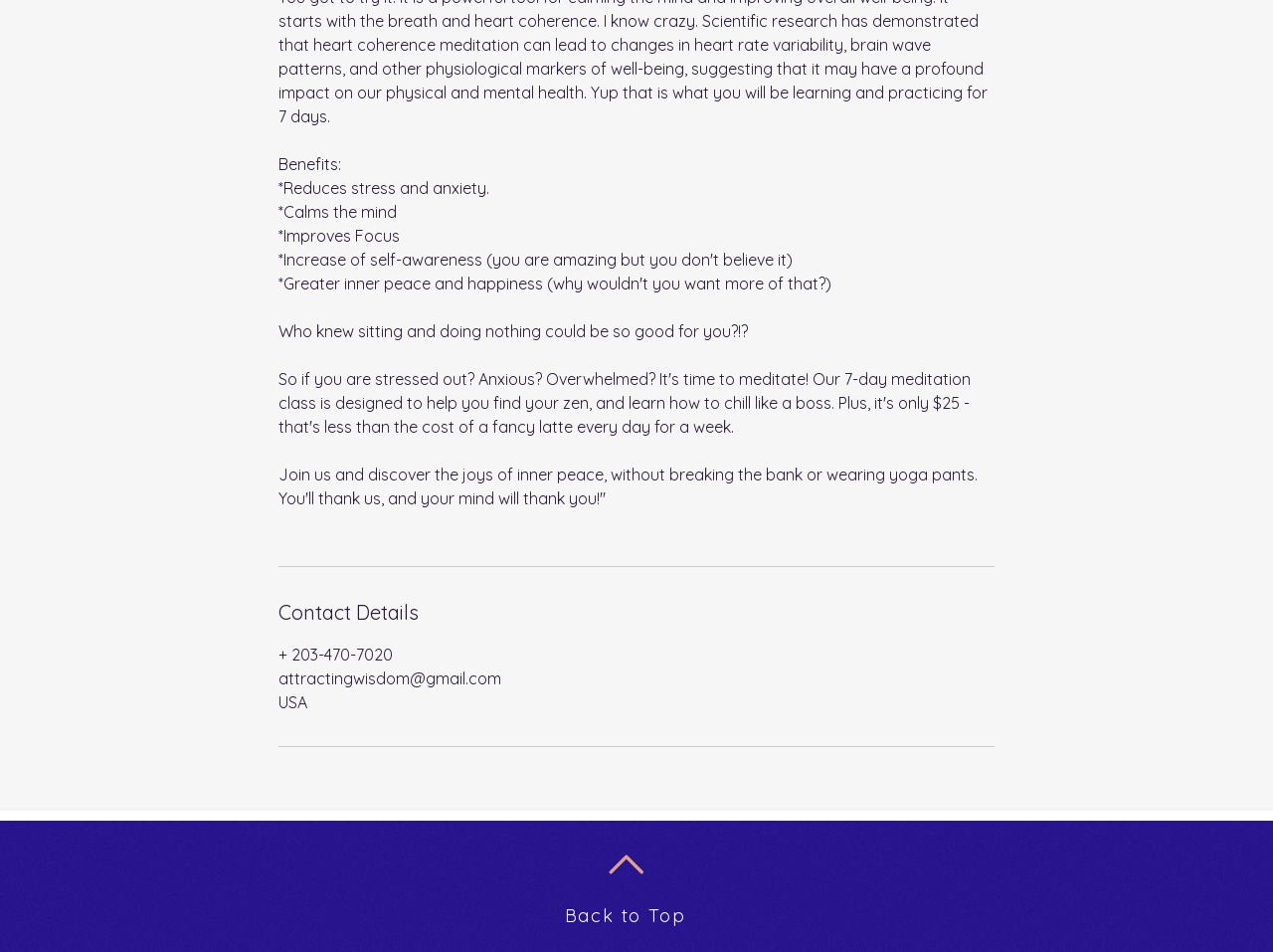Identify the bounding box for the described UI element: "kid's".

None